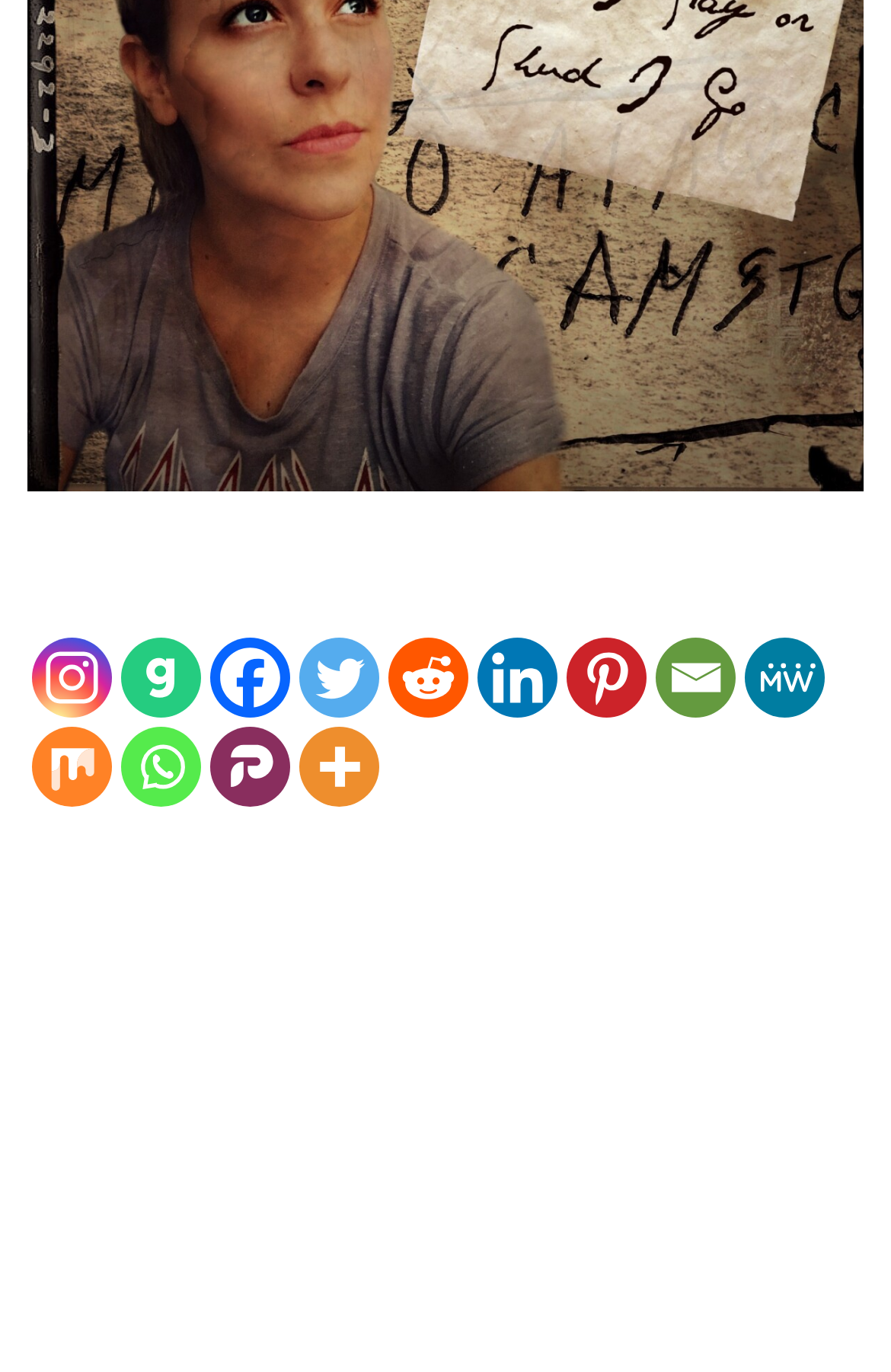Determine the bounding box coordinates (top-left x, top-left y, bottom-right x, bottom-right y) of the UI element described in the following text: title="More"

[0.335, 0.529, 0.425, 0.588]